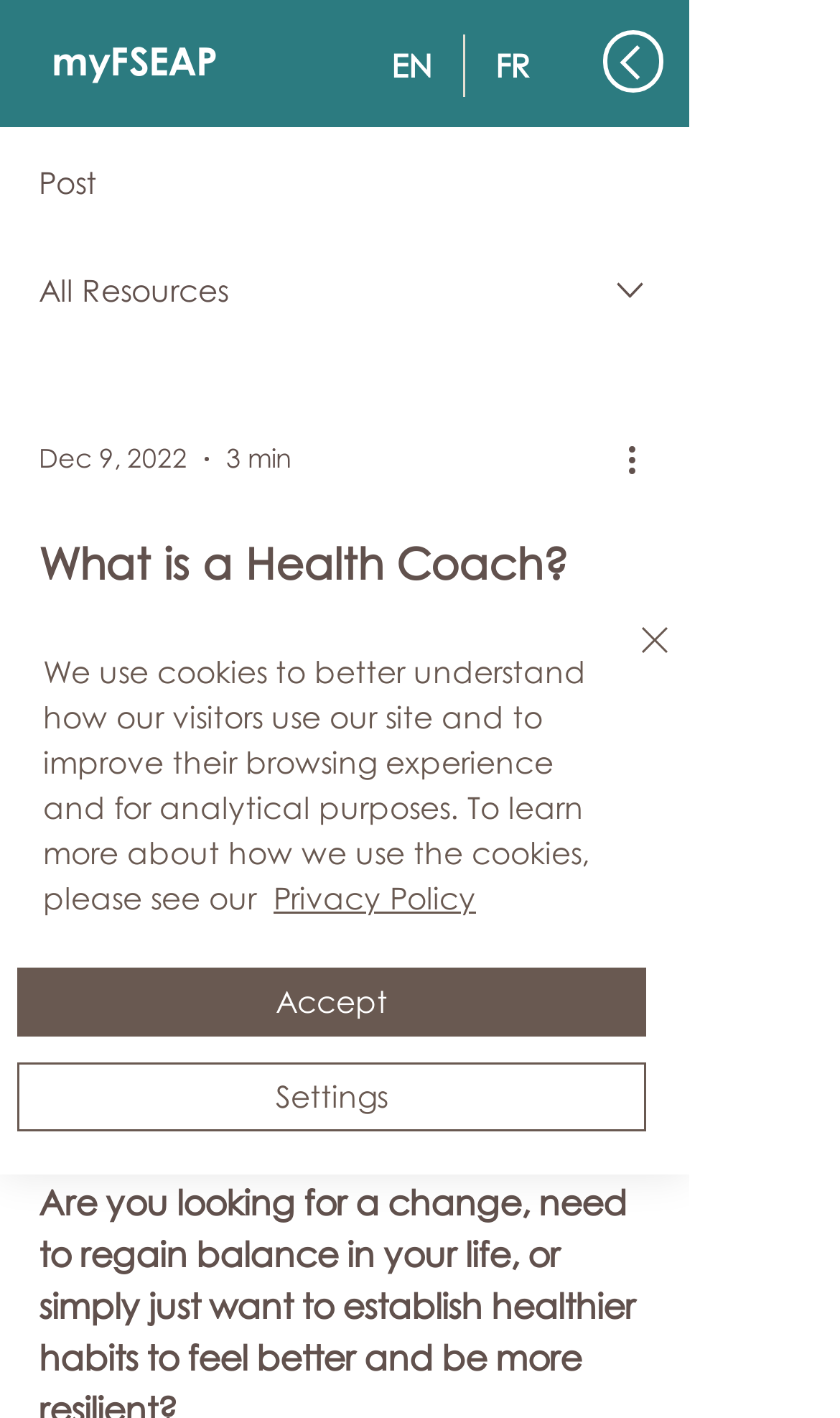Please give a short response to the question using one word or a phrase:
What is the purpose of the button labeled 'Back'?

To go back